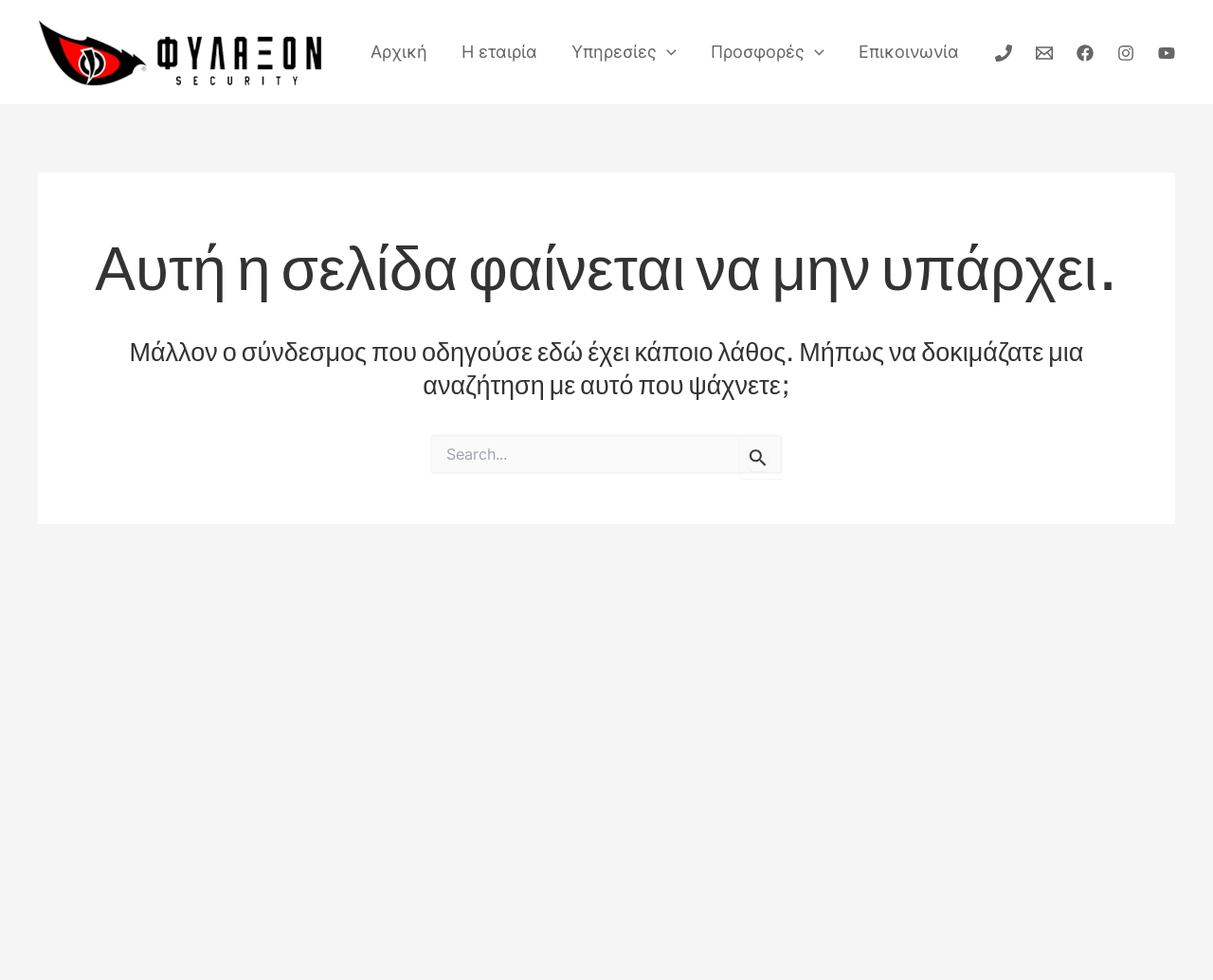Using the provided description: "Η εταιρία", find the bounding box coordinates of the corresponding UI element. The output should be four float numbers between 0 and 1, in the format [left, top, right, bottom].

[0.367, 0.0, 0.457, 0.106]